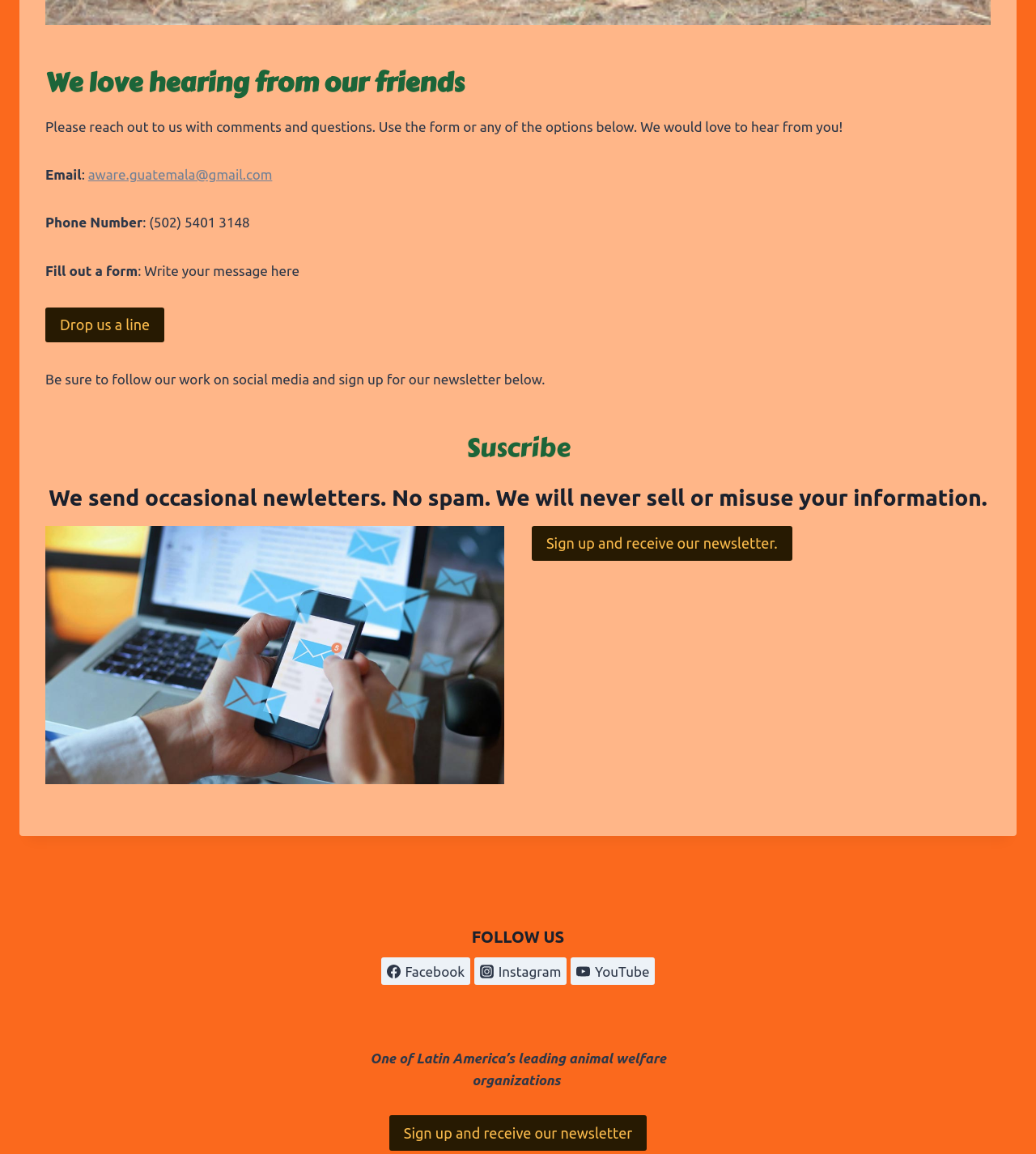Determine the bounding box coordinates of the clickable element necessary to fulfill the instruction: "Fill out the form". Provide the coordinates as four float numbers within the 0 to 1 range, i.e., [left, top, right, bottom].

[0.044, 0.228, 0.133, 0.241]